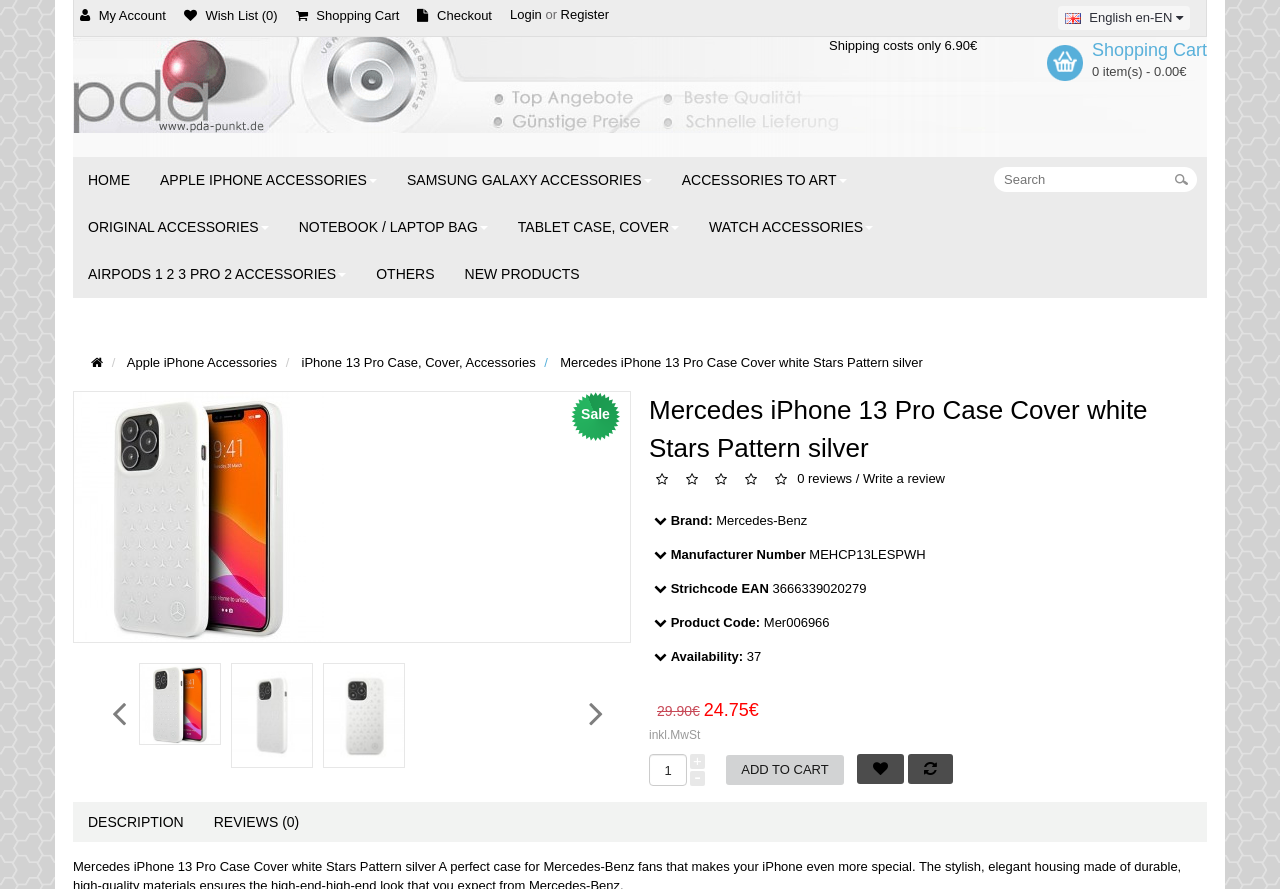Answer the question with a single word or phrase: 
Is the product available?

Yes